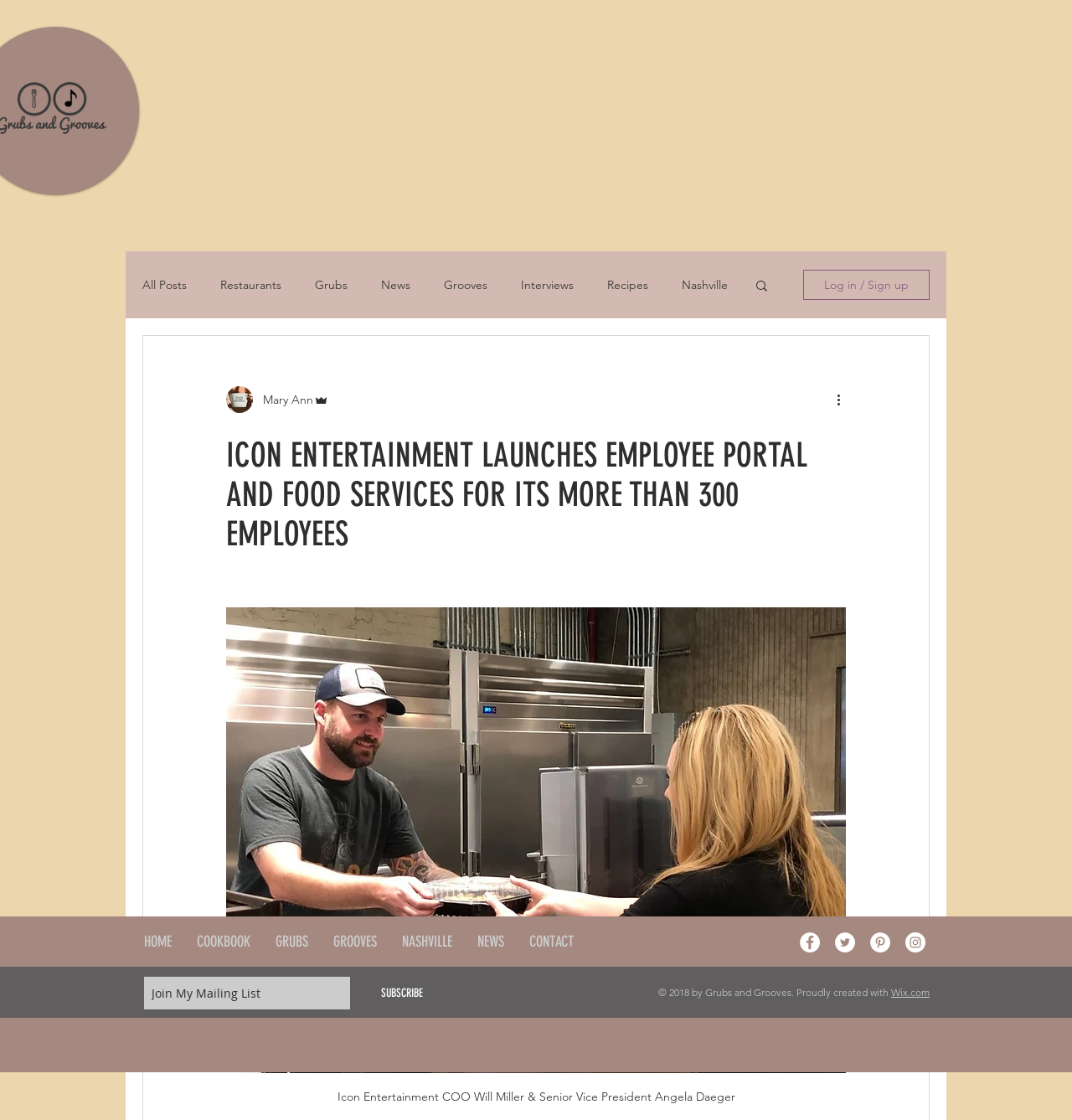Using the element description provided, determine the bounding box coordinates in the format (top-left x, top-left y, bottom-right x, bottom-right y). Ensure that all values are floating point numbers between 0 and 1. Element description: aria-label="Pinterest - White Circle"

[0.812, 0.832, 0.83, 0.85]